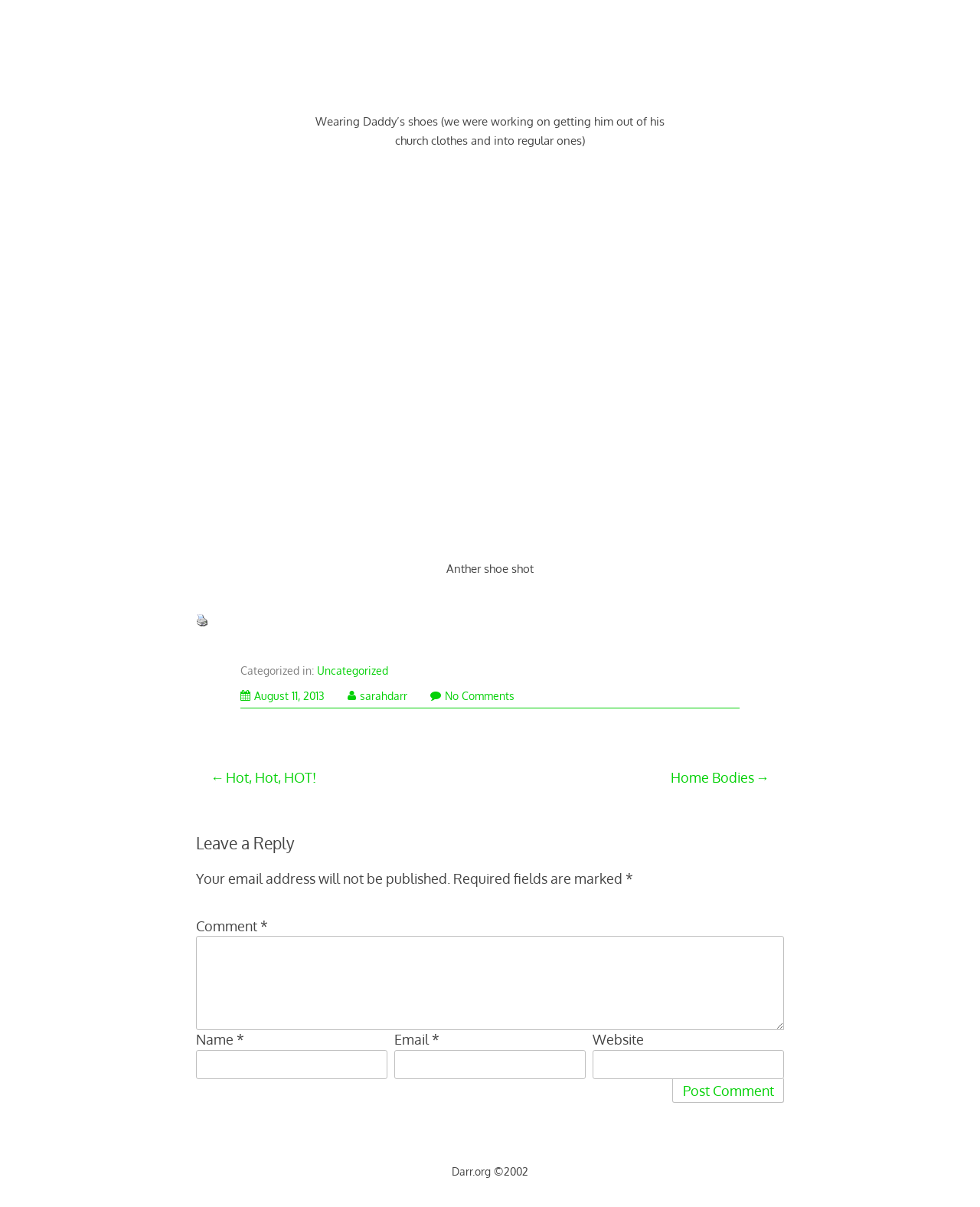What is the date of the post?
Based on the screenshot, provide your answer in one word or phrase.

August 11, 2013